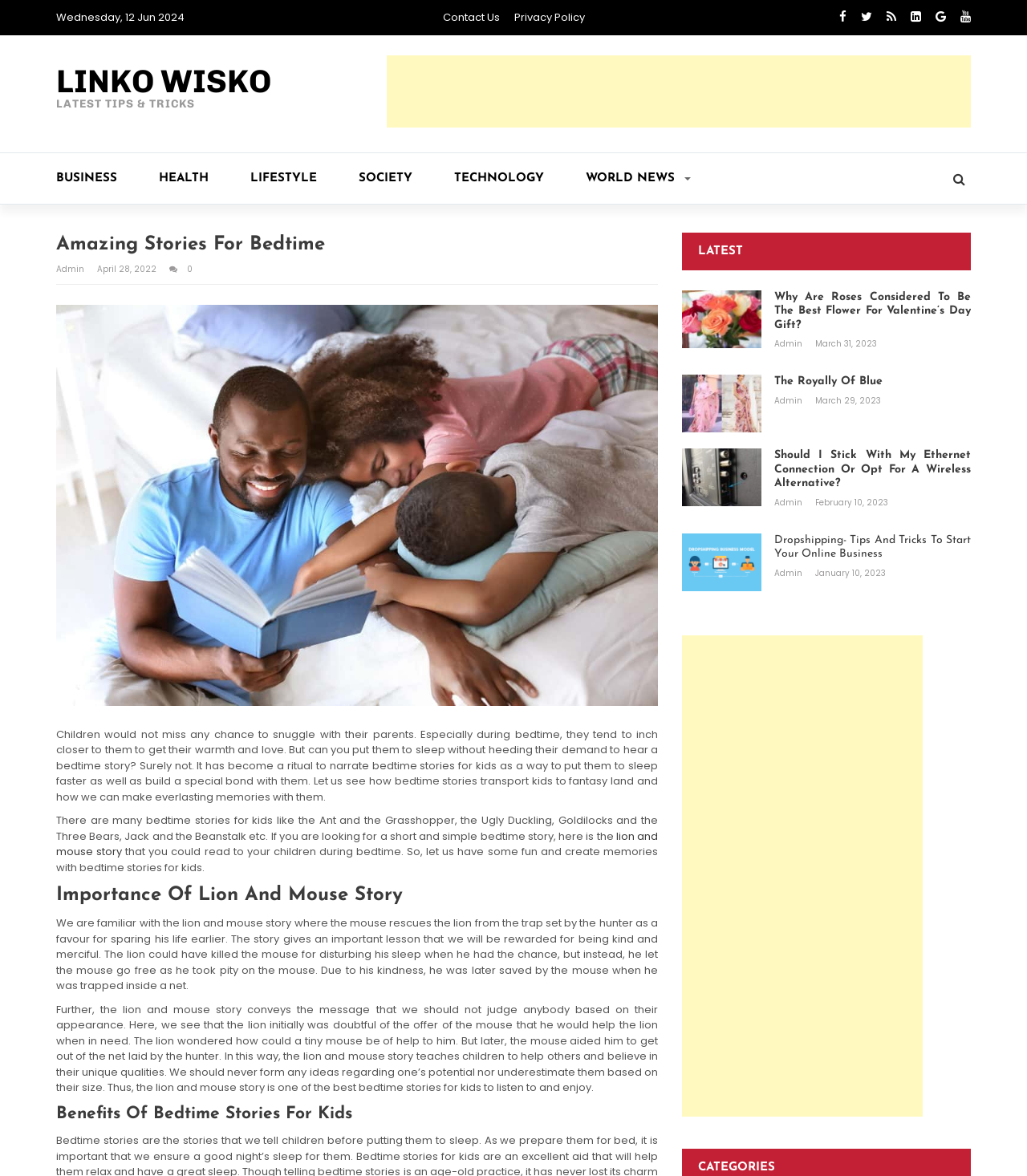Using the description "alt="The Royally of Blue"", locate and provide the bounding box of the UI element.

[0.664, 0.319, 0.741, 0.368]